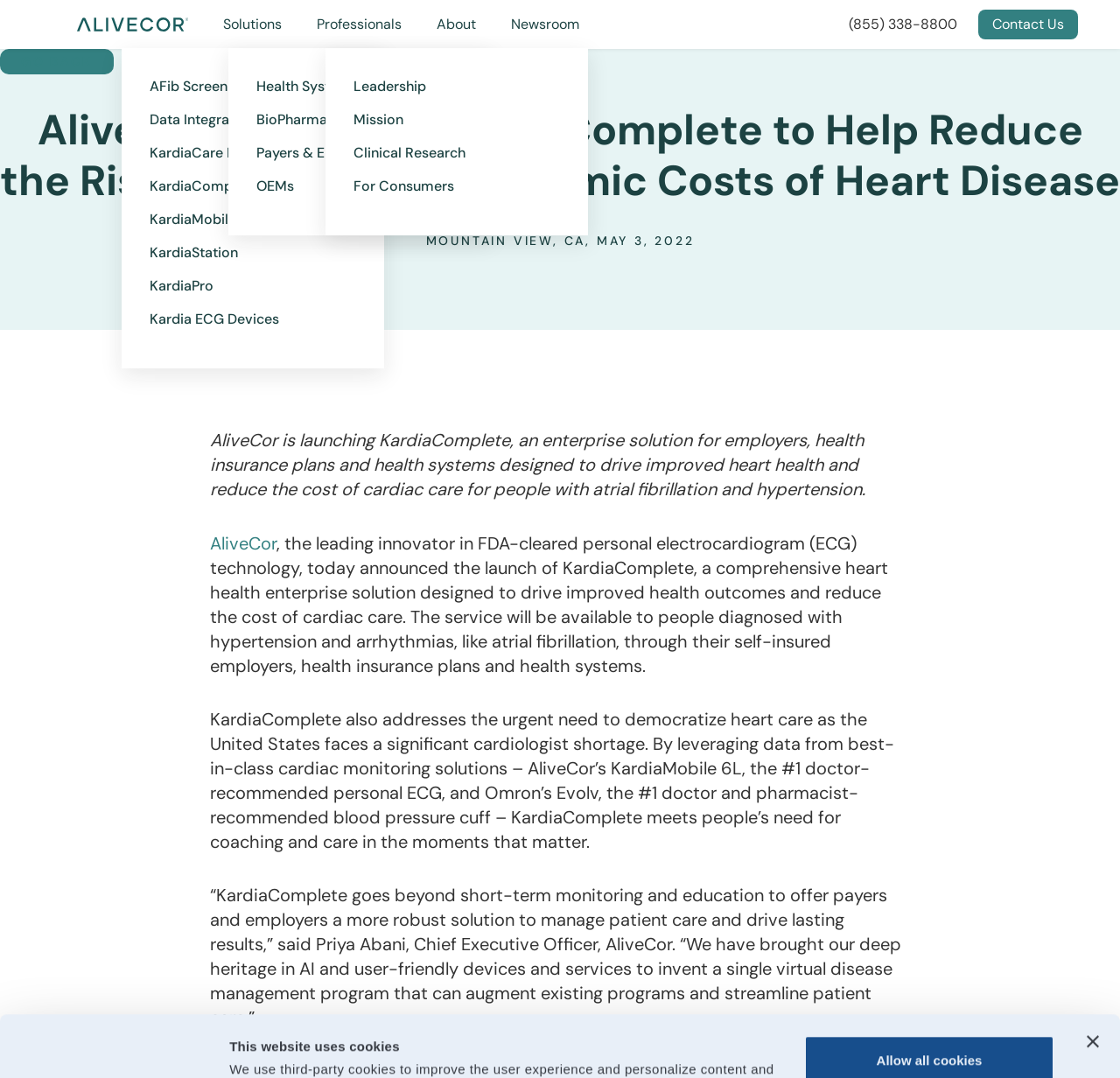Find and provide the bounding box coordinates for the UI element described here: "Read our Cookie Policy here". The coordinates should be given as four float numbers between 0 and 1: [left, top, right, bottom].

[0.205, 0.93, 0.673, 0.963]